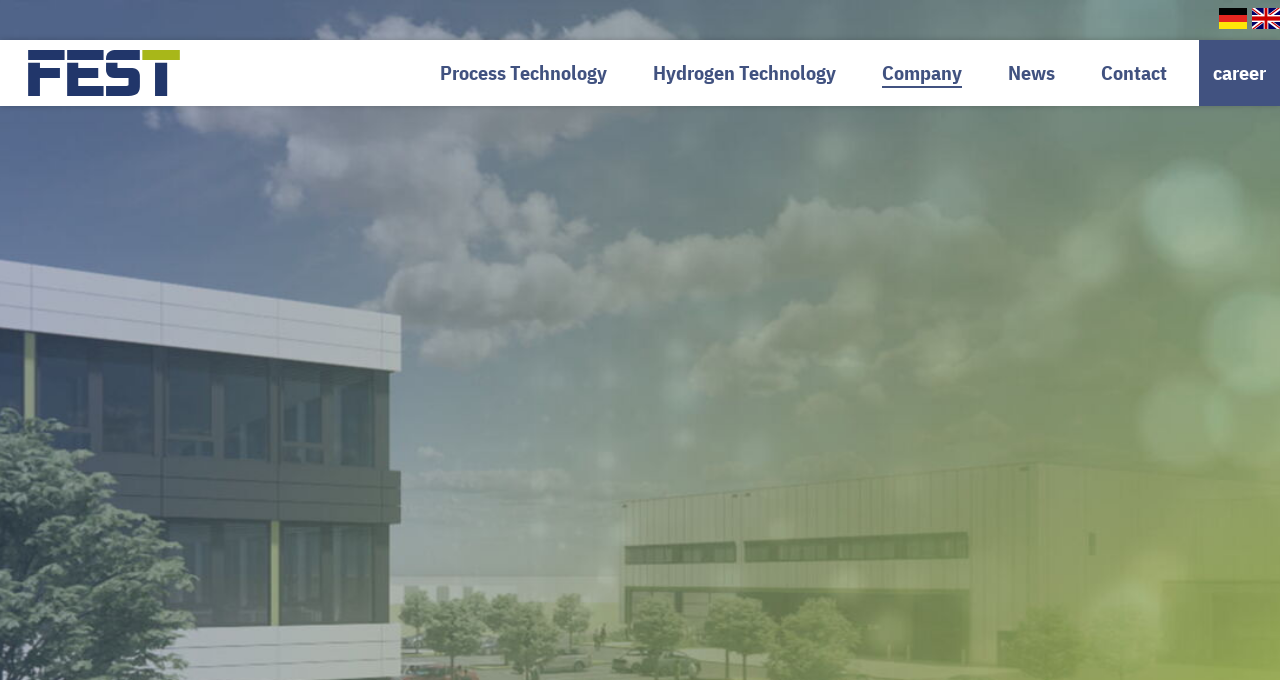Extract the bounding box coordinates for the UI element described by the text: "HR Insights". The coordinates should be in the form of [left, top, right, bottom] with values between 0 and 1.

None